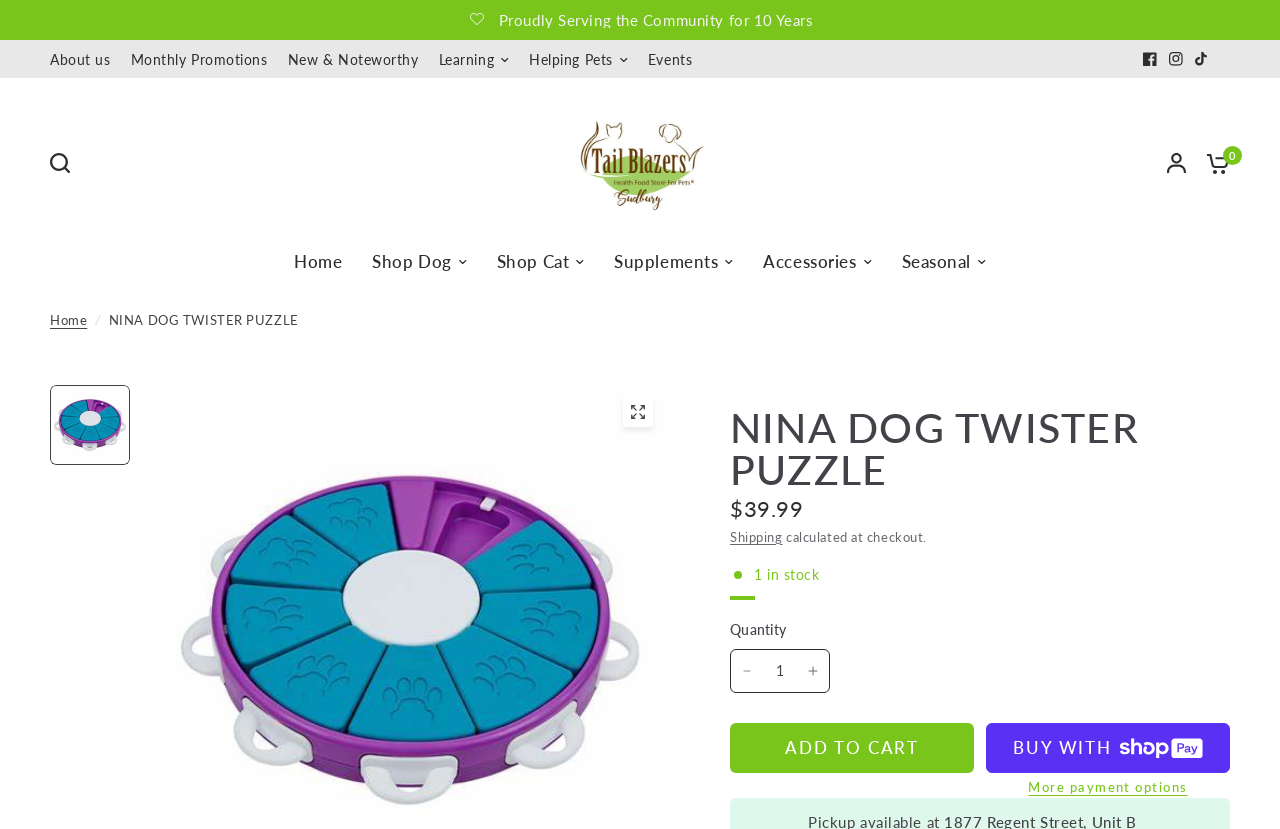What is the price of the NINA DOG TWISTER PUZZLE?
Give a one-word or short-phrase answer derived from the screenshot.

$39.99